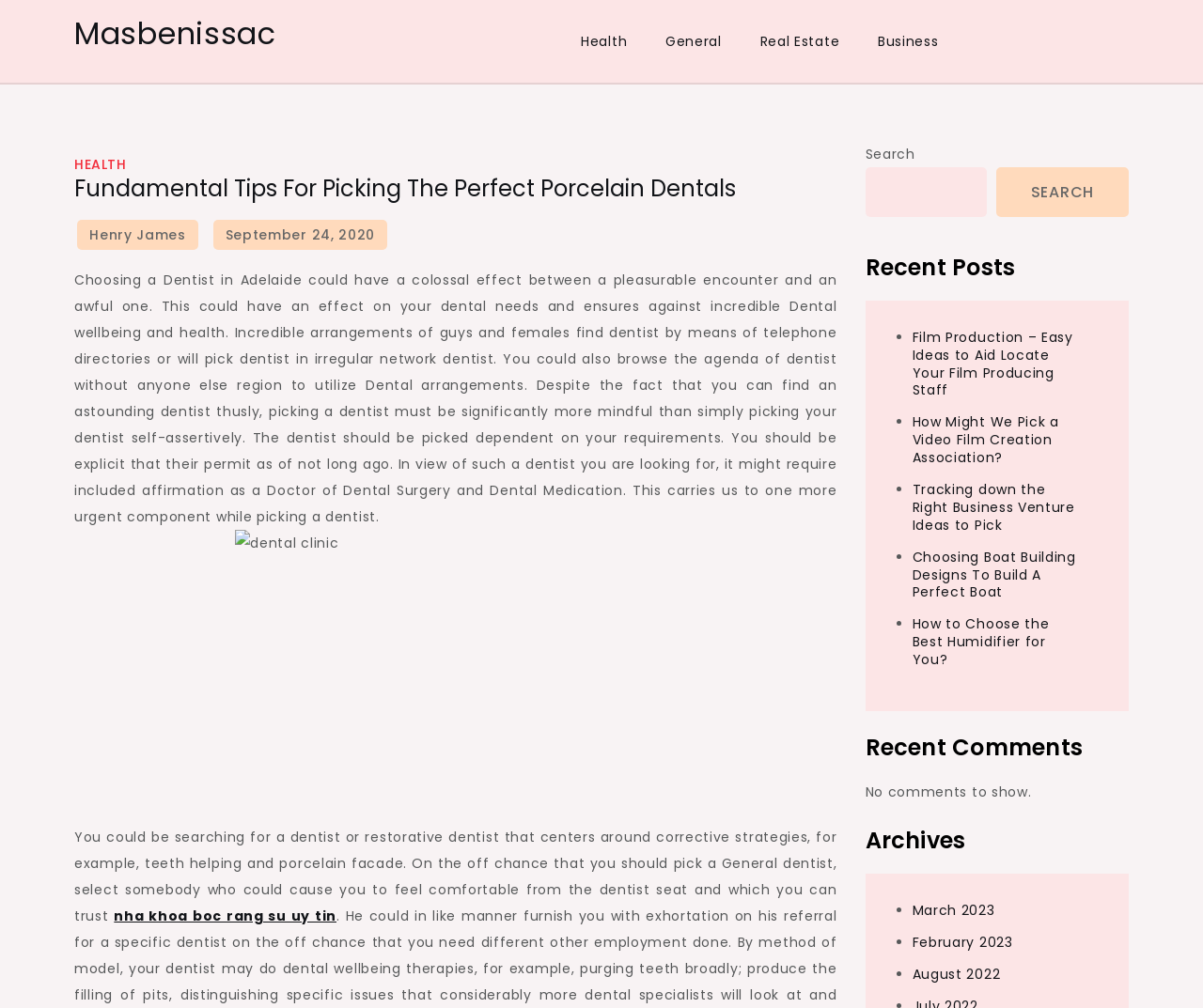What is the purpose of the search box?
Please provide a single word or phrase as your answer based on the screenshot.

To search the website